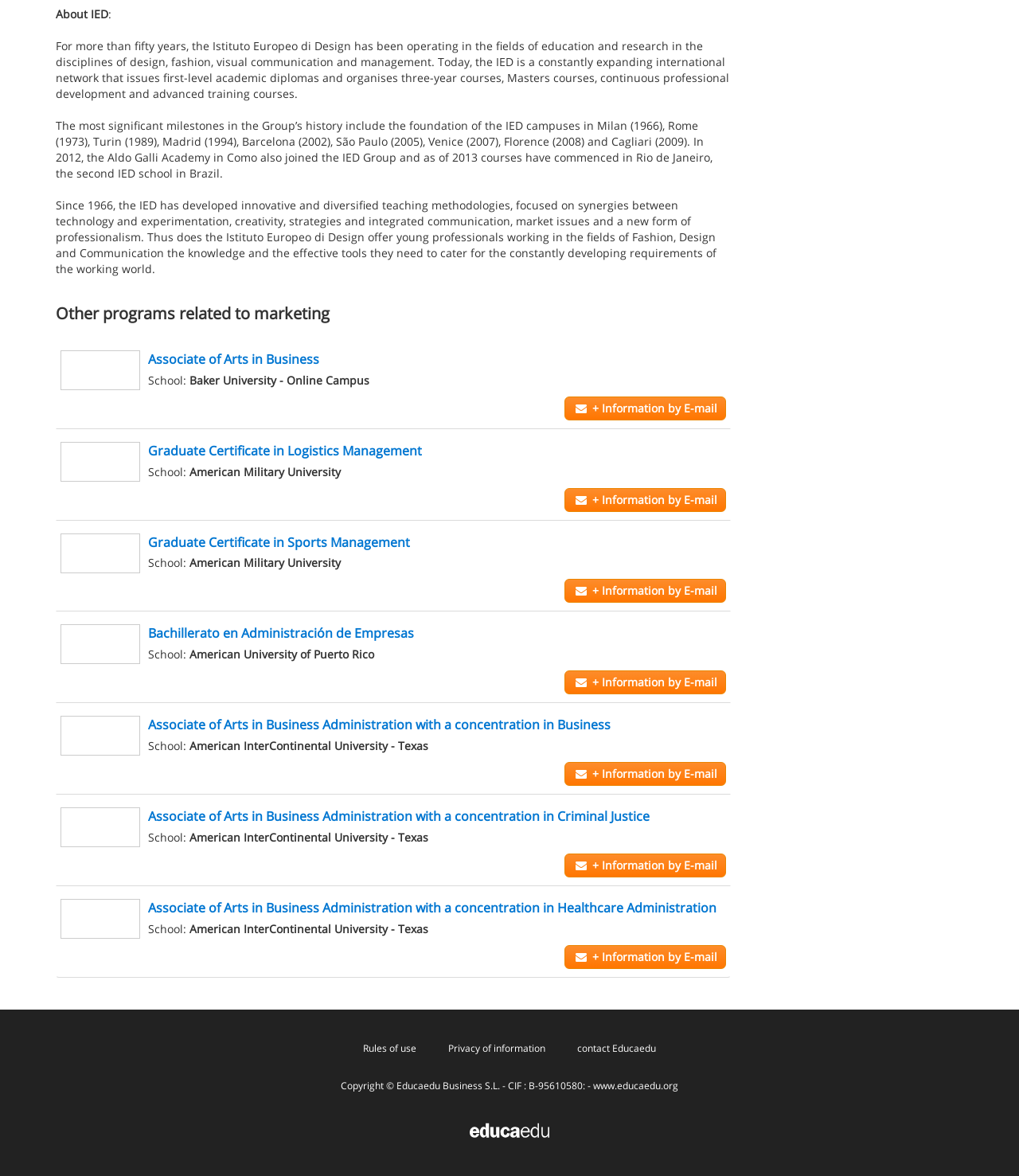What type of programs are listed on this webpage?
Ensure your answer is thorough and detailed.

The webpage lists various academic programs, including associate's degrees, graduate certificates, and bachelor's degrees, offered by different schools and universities.